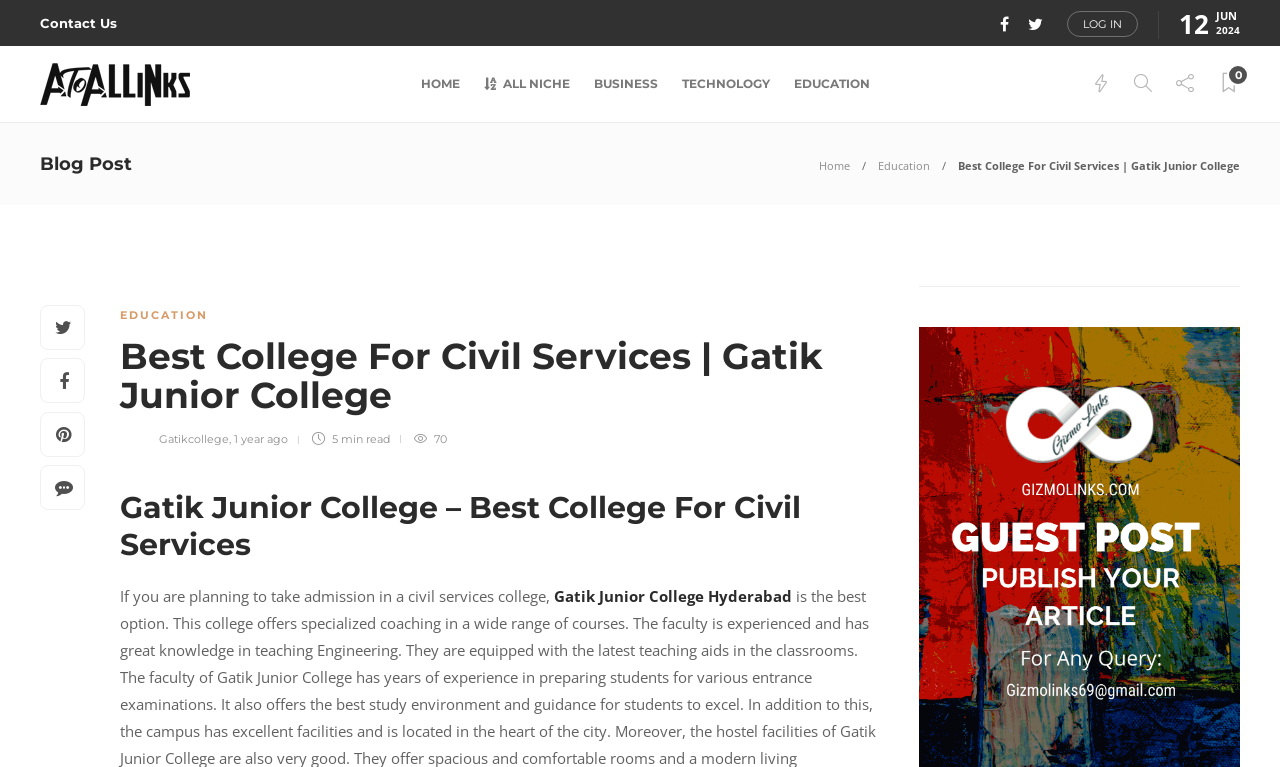Identify the bounding box coordinates of the specific part of the webpage to click to complete this instruction: "Read the blog post".

[0.748, 0.206, 0.969, 0.225]